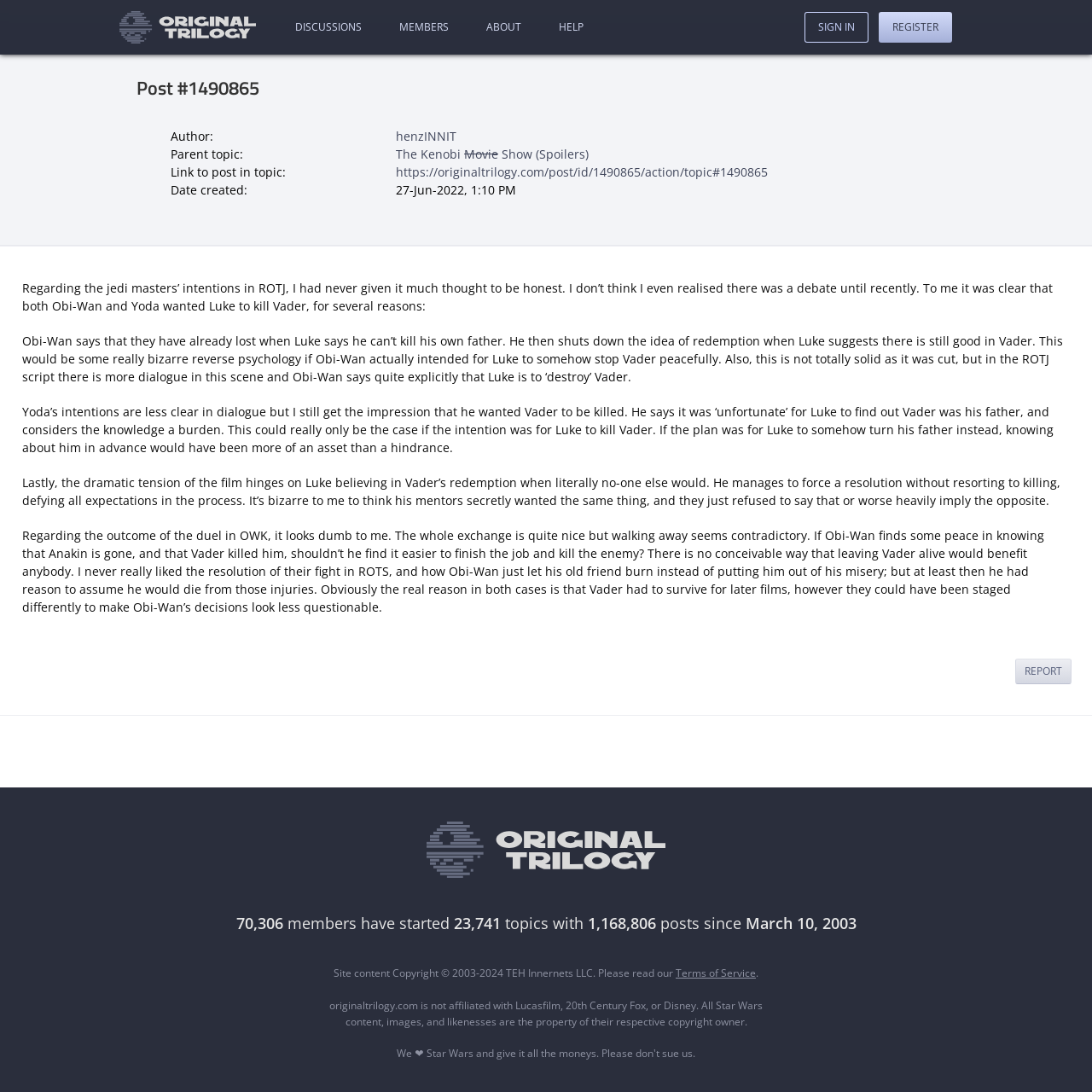Using the description: "Sign In", determine the UI element's bounding box coordinates. Ensure the coordinates are in the format of four float numbers between 0 and 1, i.e., [left, top, right, bottom].

[0.737, 0.011, 0.795, 0.039]